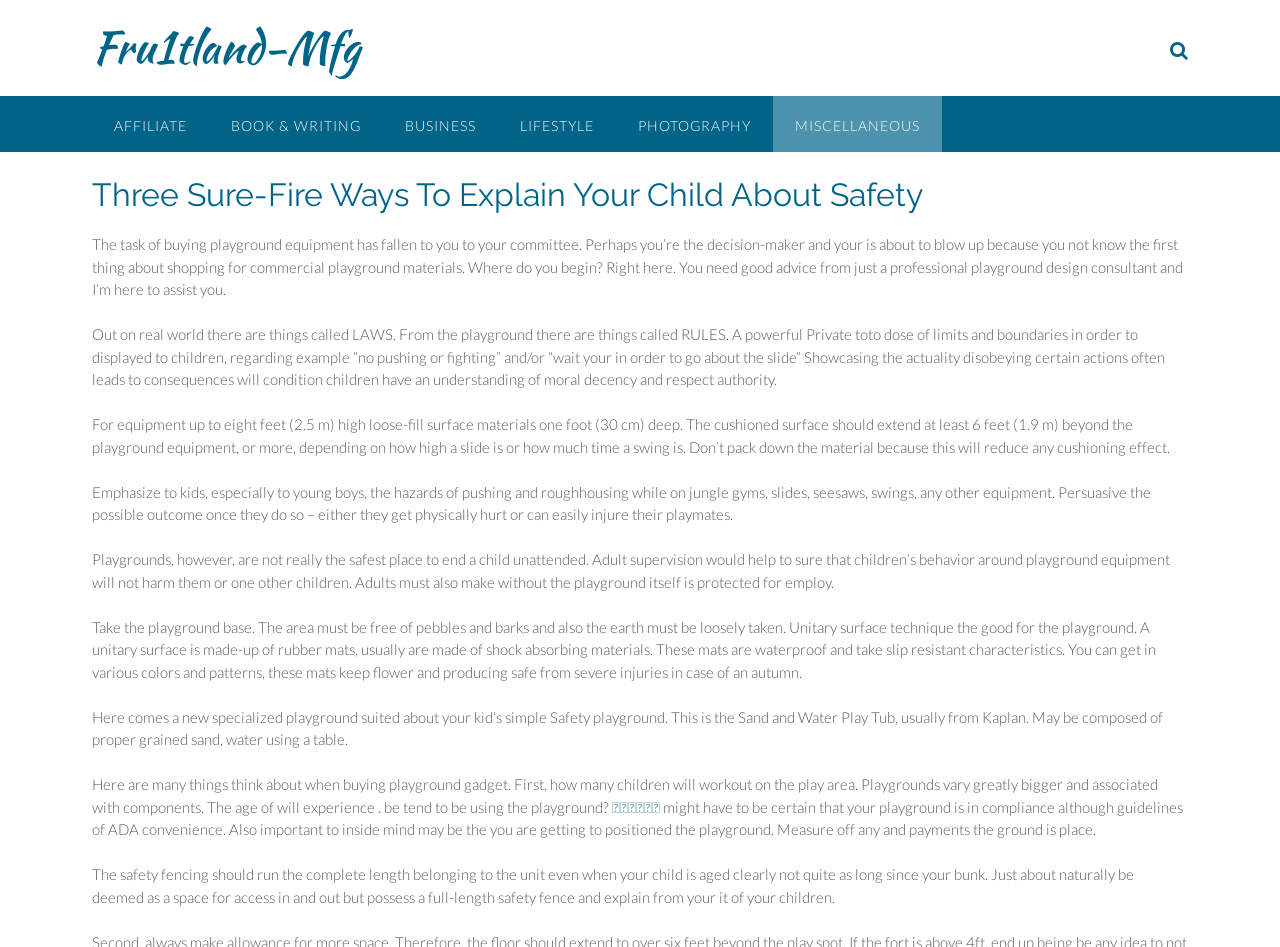How many sections of text are there on this webpage?
Answer with a single word or phrase, using the screenshot for reference.

9